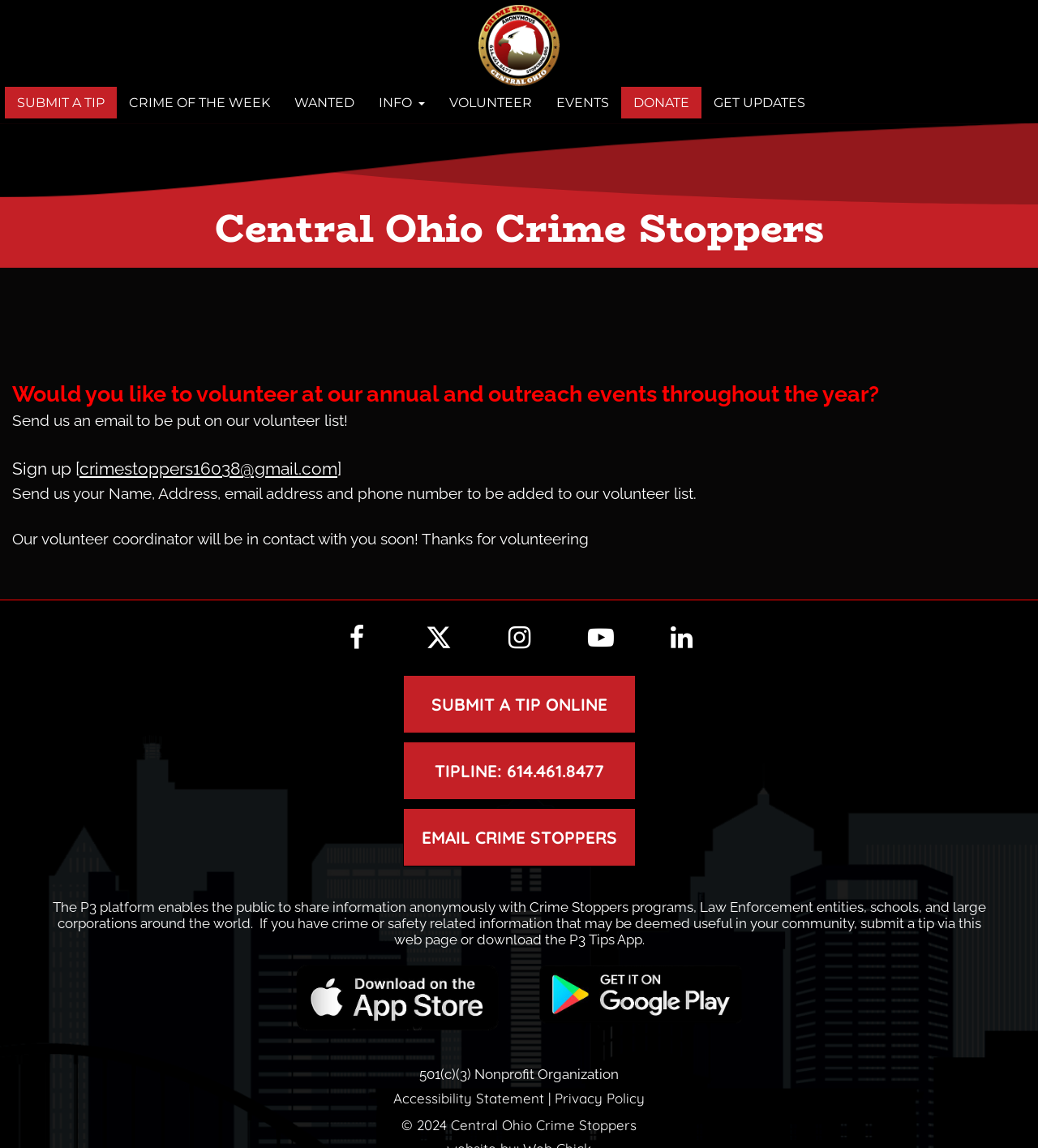Give the bounding box coordinates for the element described as: "title="google play icon"".

[0.512, 0.84, 0.723, 0.893]